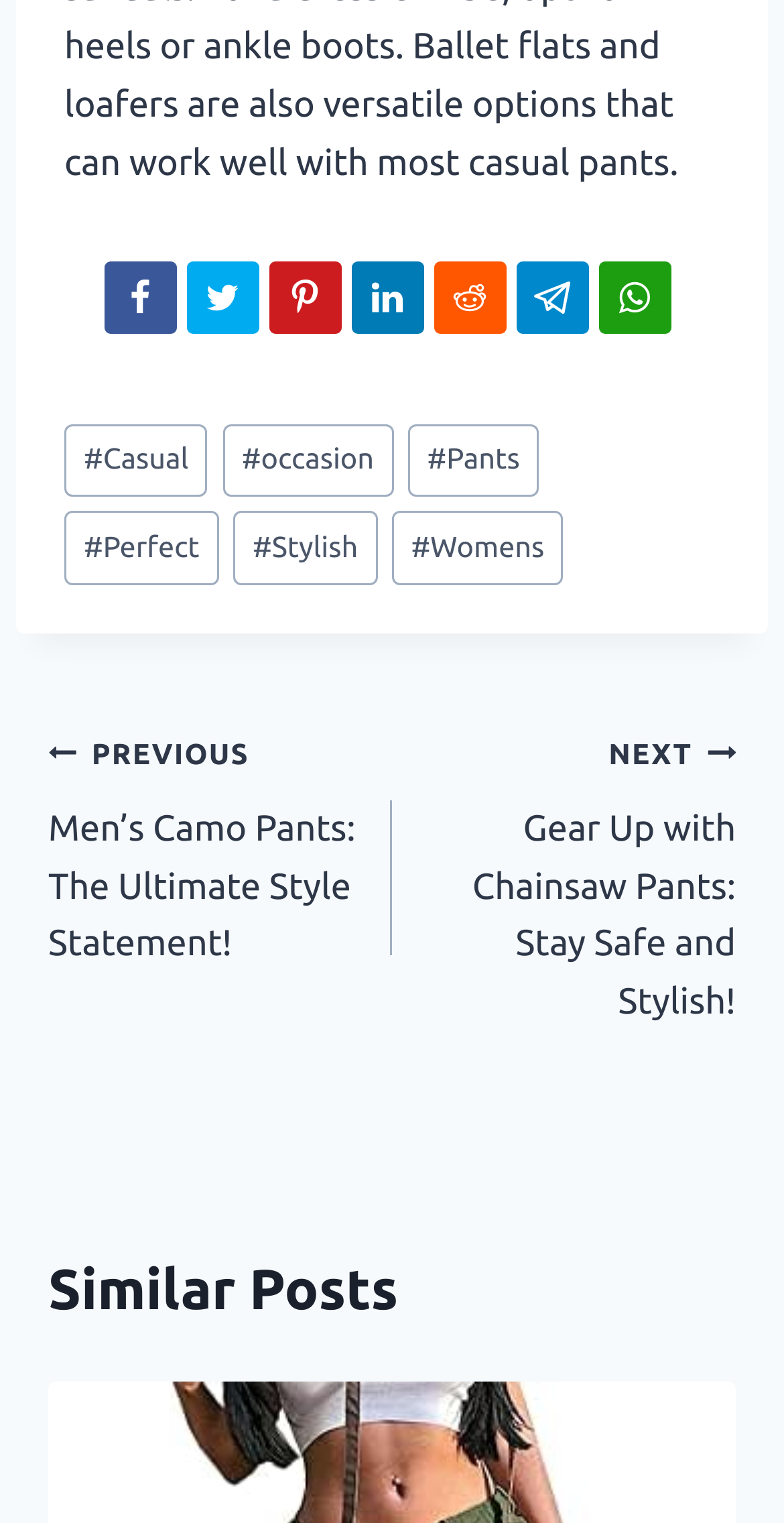Locate the bounding box coordinates of the clickable area to execute the instruction: "Explore similar posts". Provide the coordinates as four float numbers between 0 and 1, represented as [left, top, right, bottom].

[0.062, 0.82, 0.938, 0.875]